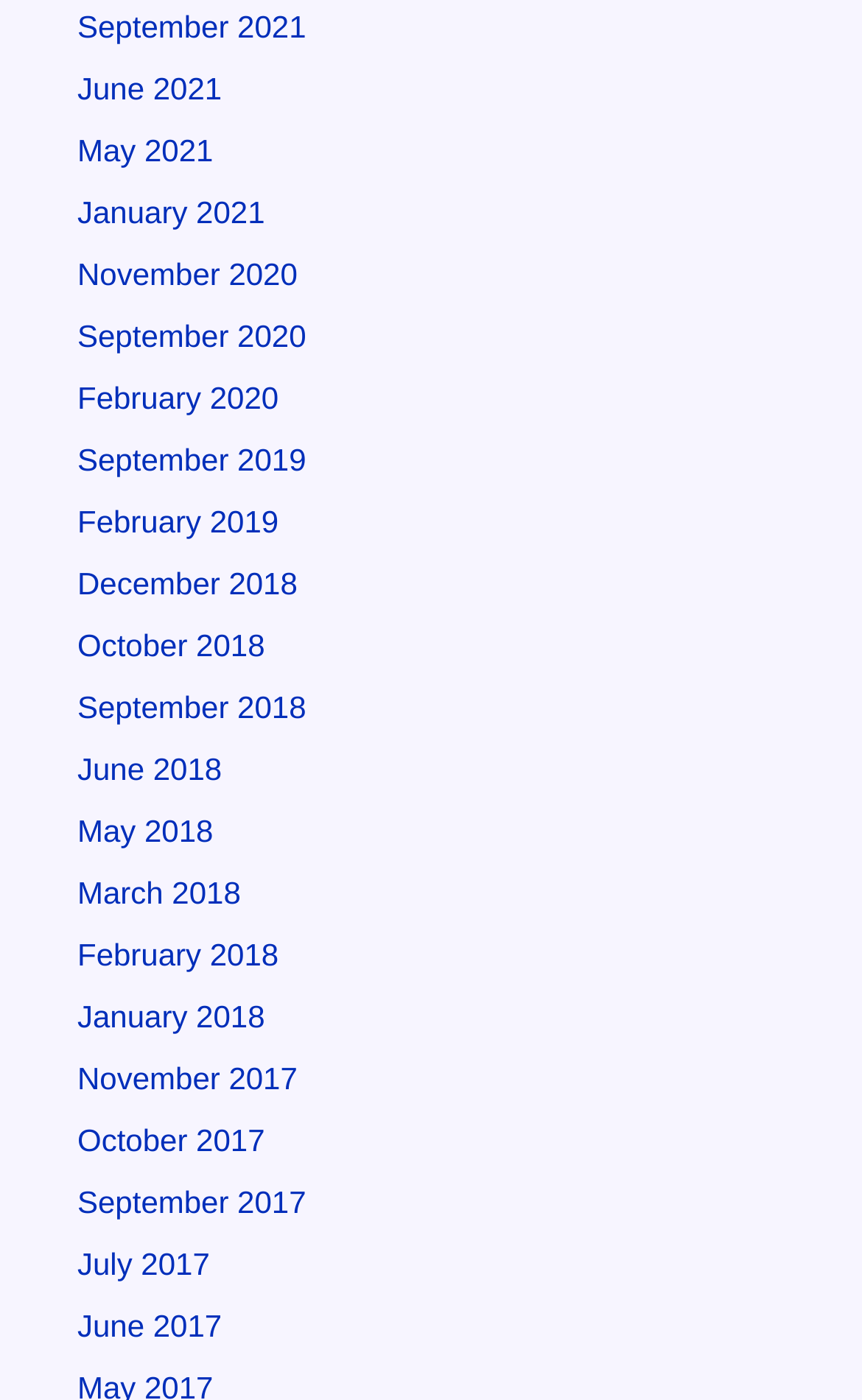Identify the bounding box coordinates of the region that needs to be clicked to carry out this instruction: "go to June 2021". Provide these coordinates as four float numbers ranging from 0 to 1, i.e., [left, top, right, bottom].

[0.09, 0.05, 0.257, 0.075]